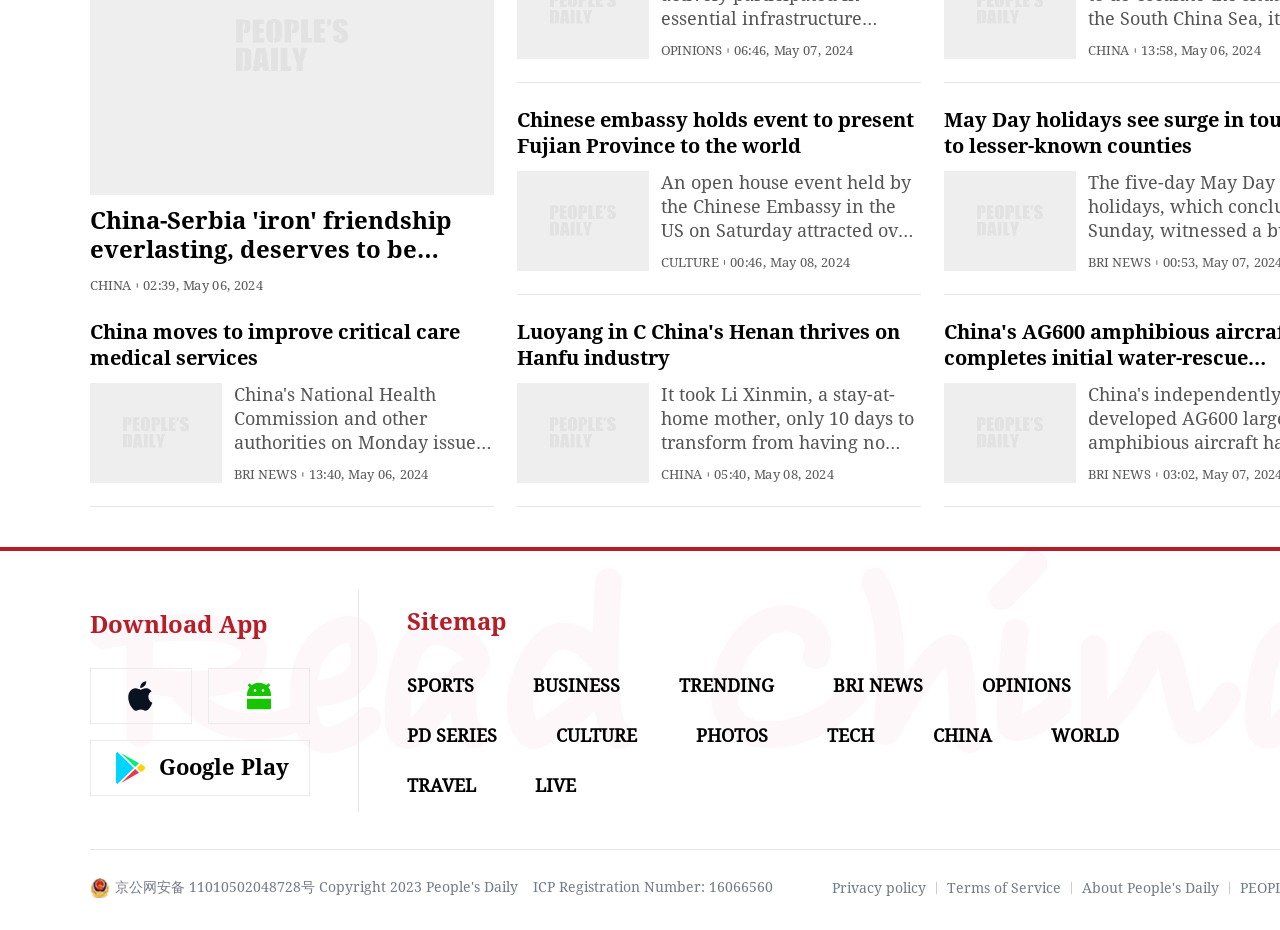Find the bounding box coordinates for the area you need to click to carry out the instruction: "Download the People's Daily English language App". The coordinates should be four float numbers between 0 and 1, indicated as [left, top, right, bottom].

[0.07, 0.657, 0.209, 0.687]